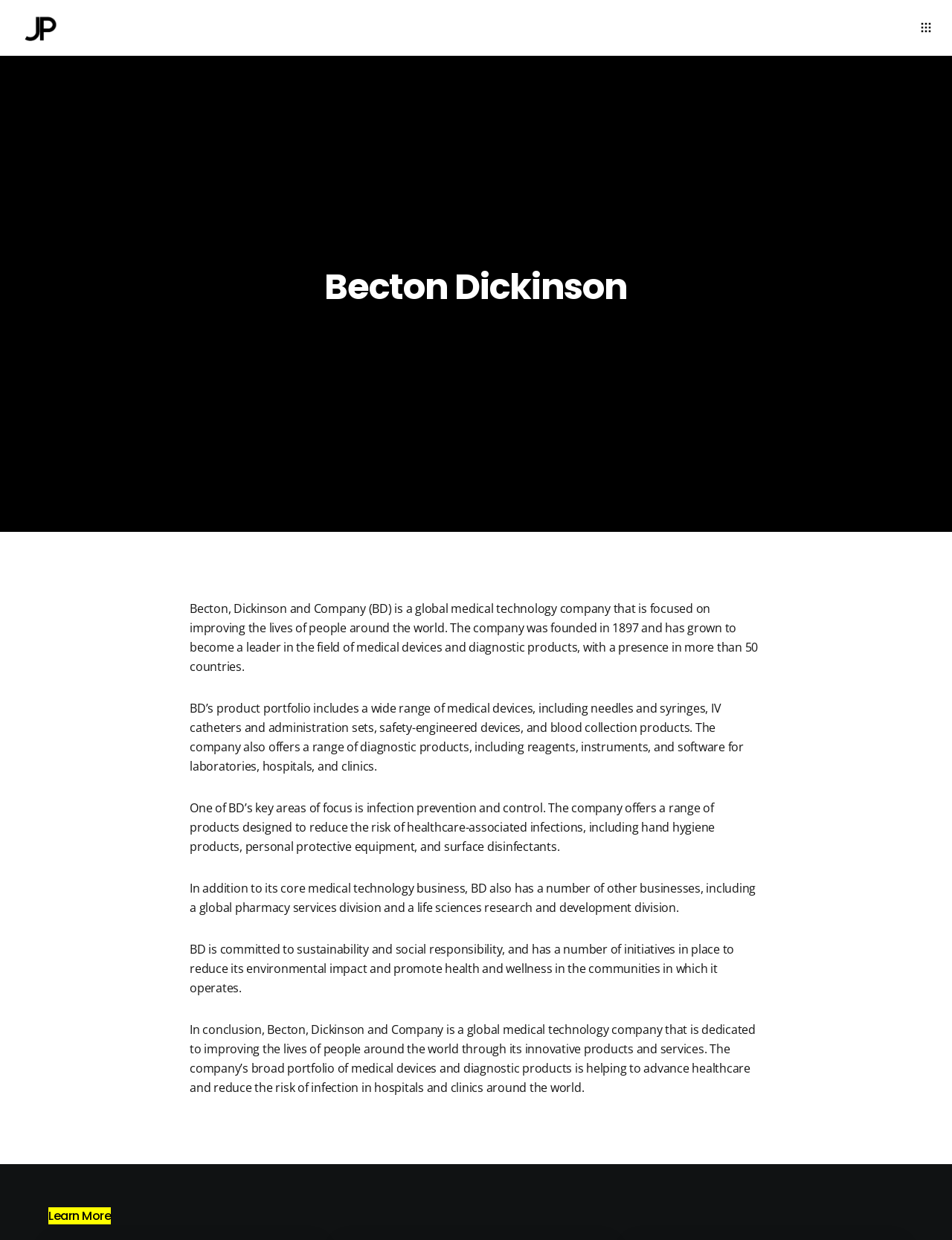Elaborate on the different components and information displayed on the webpage.

The webpage is about Becton Dickinson, a global medical technology company. At the top left, there is a link to "Jonathan Poland" accompanied by a small image with the same name. On the top right, there is another link with an image, but without any text. 

Below these links, there is a table layout that spans the entire width of the page. Within this table, there is a heading that reads "Becton Dickinson" located roughly in the middle of the page. 

Below the table, there is an article section that occupies most of the page. This section contains five paragraphs of text that describe the company's history, product portfolio, focus areas, and commitment to sustainability and social responsibility. The text is arranged in a single column, with each paragraph following the previous one.

At the very bottom of the page, there is a heading that reads "Learn More" with a mark symbol next to it. This section is located near the bottom right corner of the page.